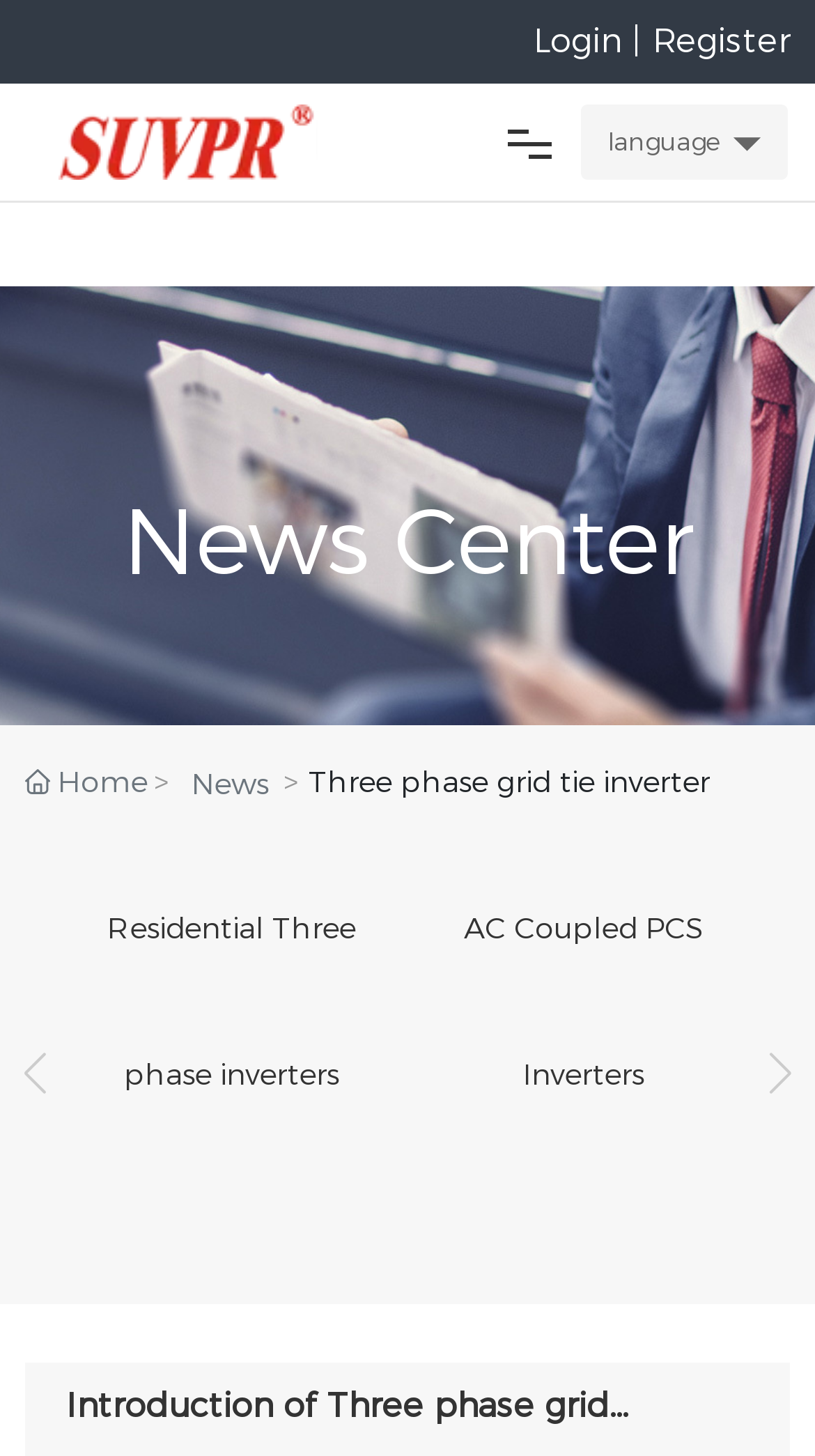Identify the bounding box coordinates for the UI element described as: "System Solutions".

[0.038, 0.314, 0.962, 0.4]